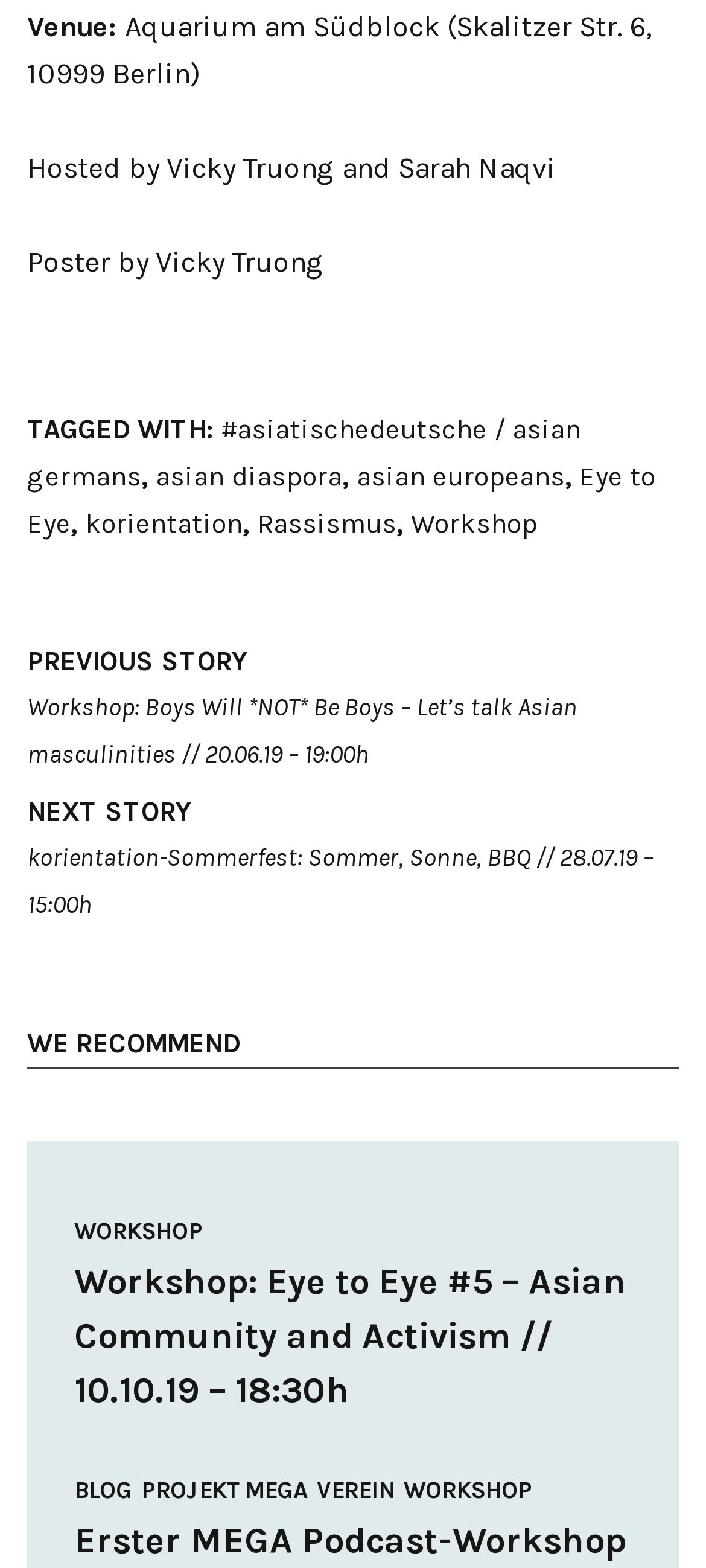How many categories are there in the 'WE RECOMMEND' section?
Please ensure your answer is as detailed and informative as possible.

The 'WE RECOMMEND' section has 4 categories, which can be found by counting the link elements within the article element. These categories are 'WORKSHOP', 'BLOG', 'PROJEKT MEGA', and 'VEREIN'.